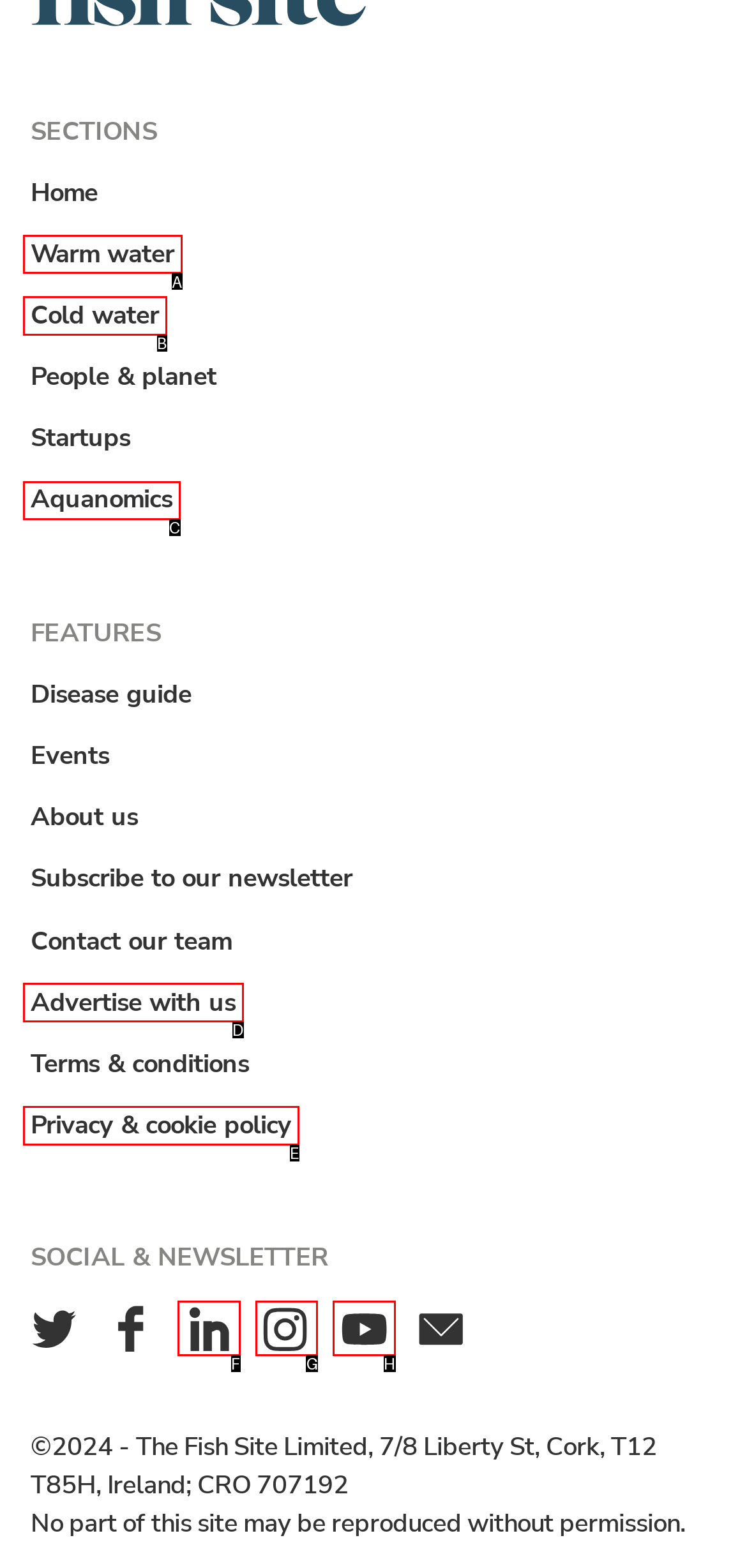Determine which HTML element matches the given description: Cold water. Provide the corresponding option's letter directly.

B